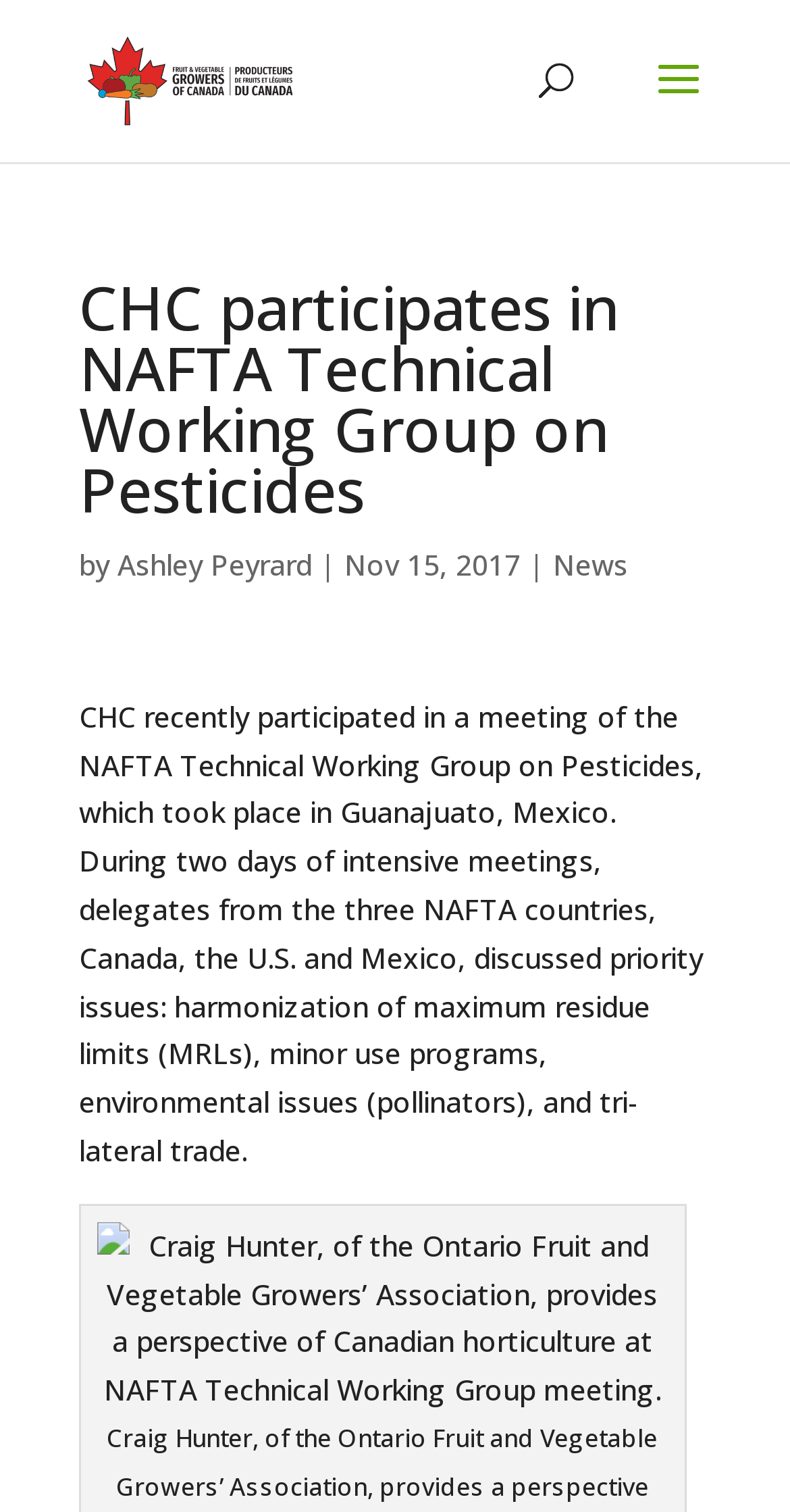Who wrote the article?
Please provide a comprehensive answer based on the information in the image.

The author of the article is mentioned below the title, where it says 'by Ashley Peyrard'.